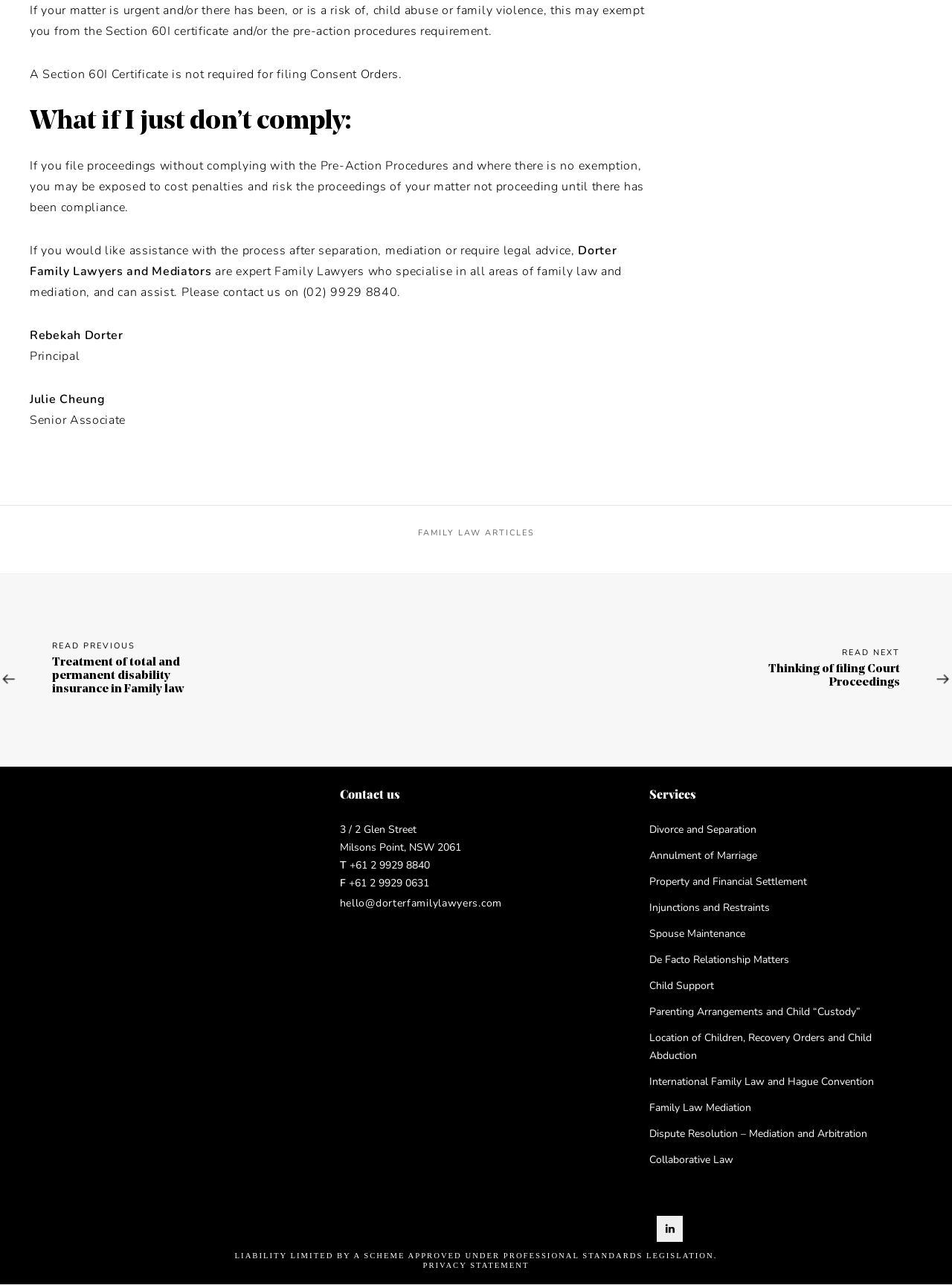From the element description: "hello@dorterfamilylawyers.com", extract the bounding box coordinates of the UI element. The coordinates should be expressed as four float numbers between 0 and 1, in the order [left, top, right, bottom].

[0.357, 0.697, 0.527, 0.708]